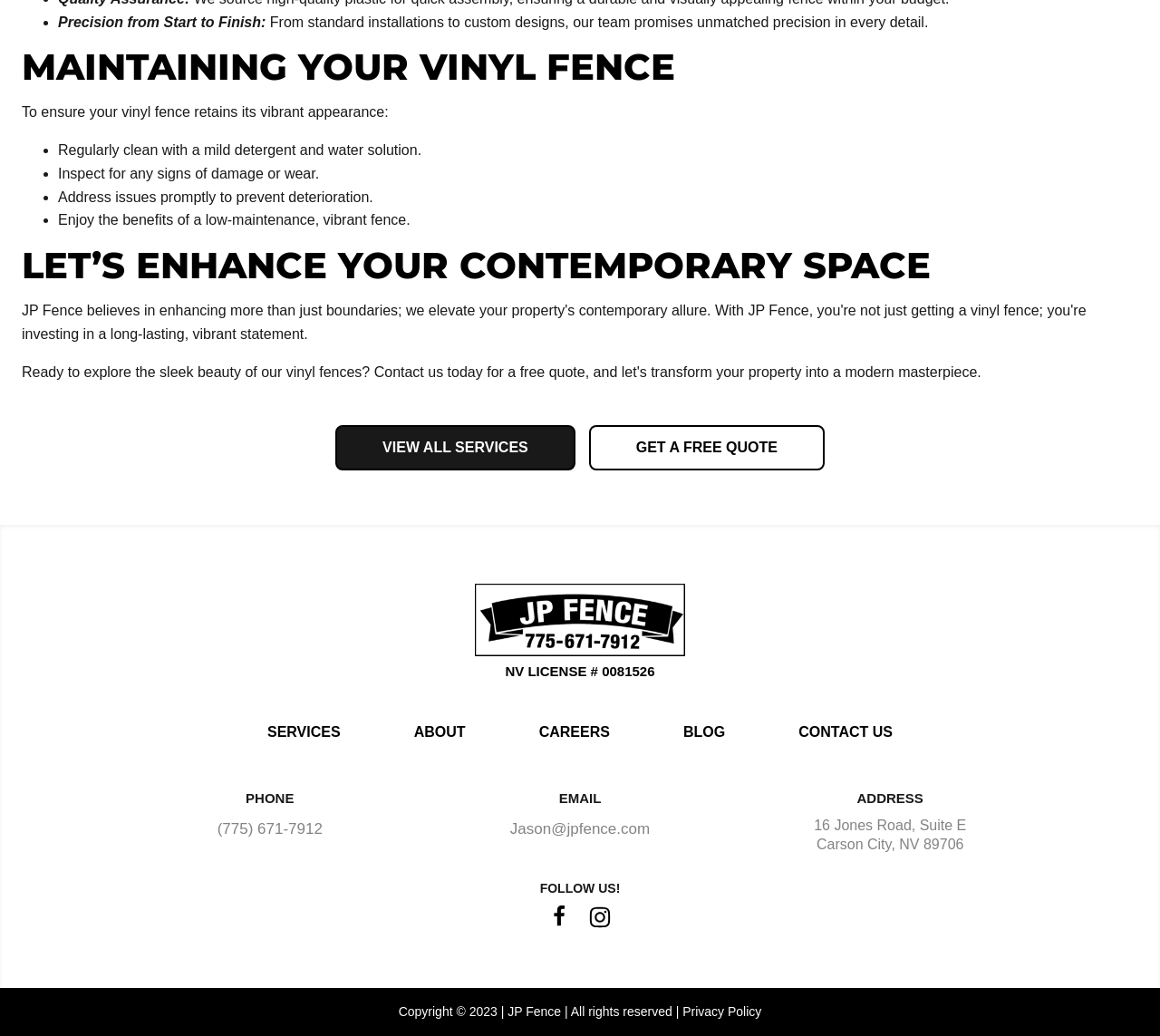Identify the bounding box coordinates for the element you need to click to achieve the following task: "Visit the blog". Provide the bounding box coordinates as four float numbers between 0 and 1, in the form [left, top, right, bottom].

[0.589, 0.696, 0.625, 0.718]